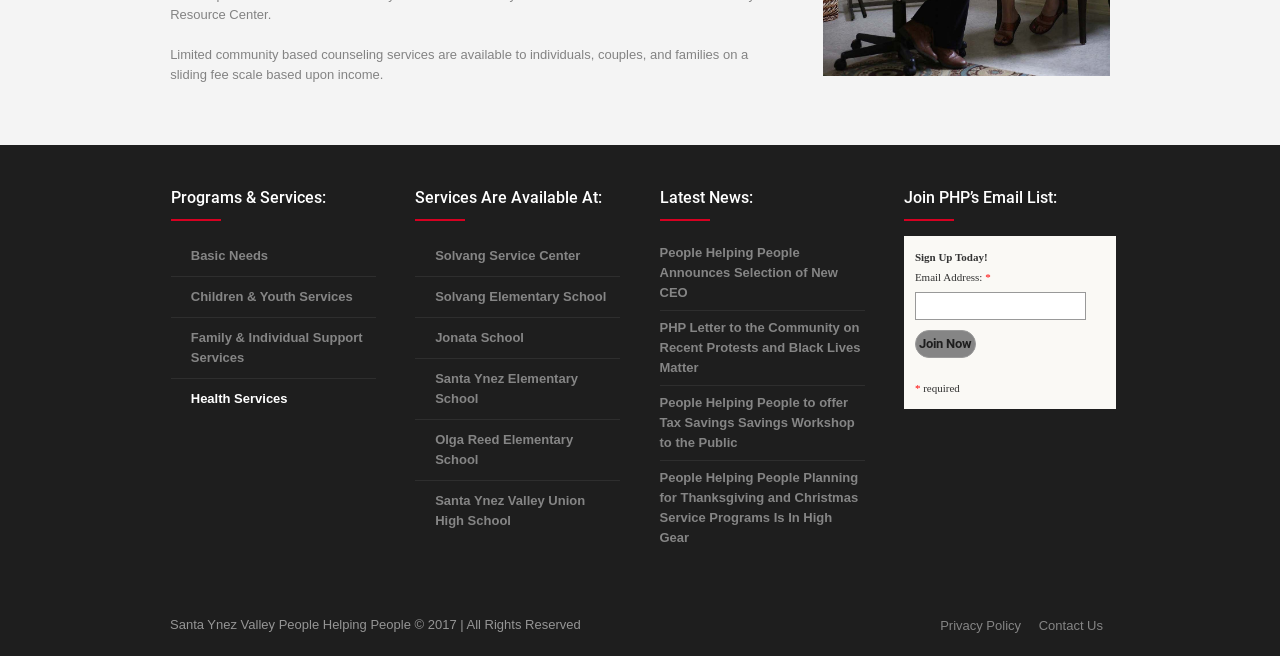How many service centers are listed on the webpage?
Could you please answer the question thoroughly and with as much detail as possible?

By examining the links under the heading 'Services Are Available At:', I counted 5 service centers listed: Solvang Service Center, Solvang Elementary School, Jonata School, Santa Ynez Elementary School, and Olga Reed Elementary School.